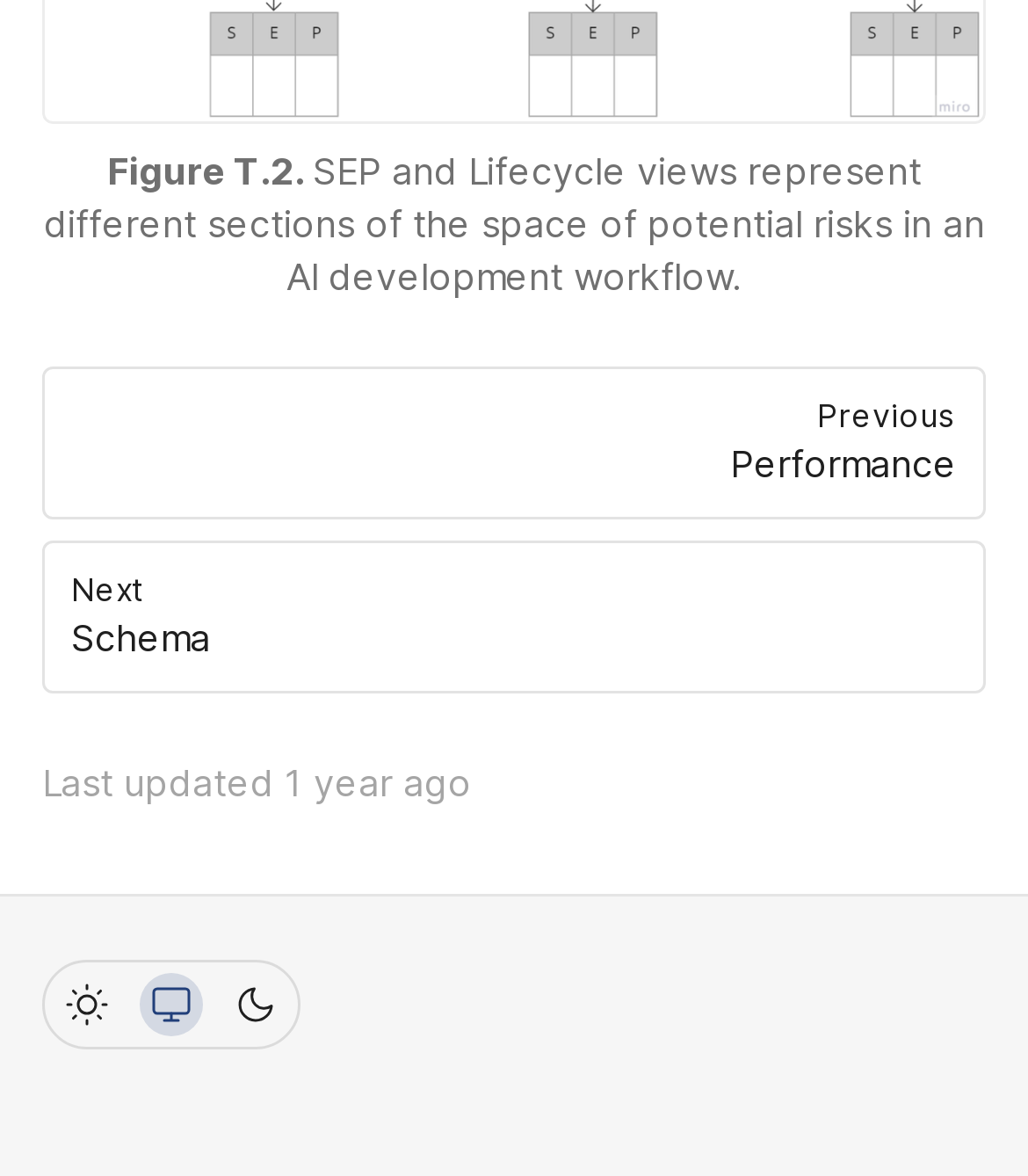Please find the bounding box coordinates in the format (top-left x, top-left y, bottom-right x, bottom-right y) for the given element description. Ensure the coordinates are floating point numbers between 0 and 1. Description: PreviousPerformance

[0.041, 0.312, 0.959, 0.442]